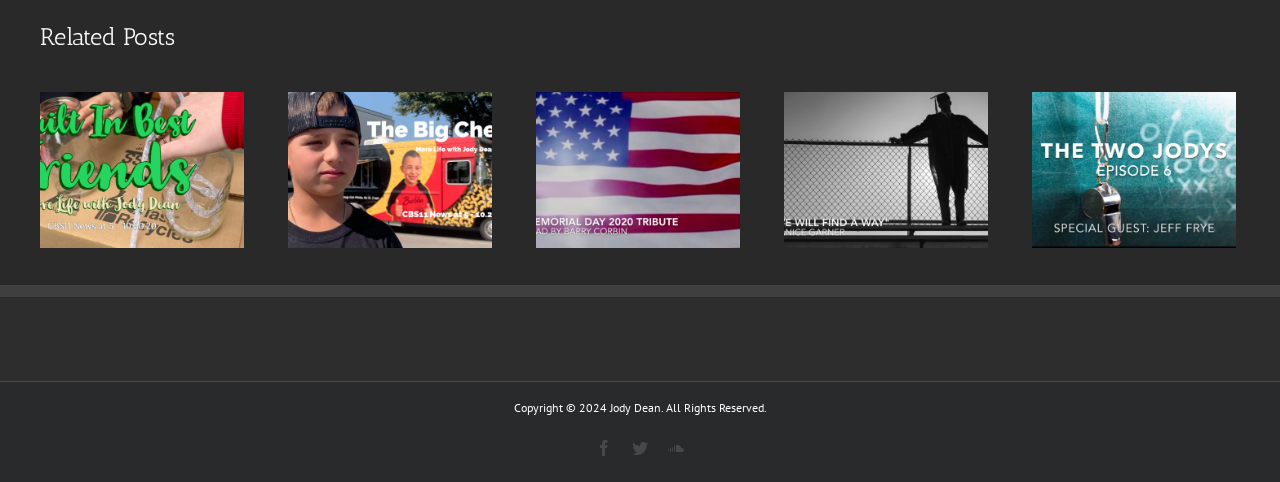Determine the bounding box coordinates of the clickable element to achieve the following action: 'Open Gallery'. Provide the coordinates as four float values between 0 and 1, formatted as [left, top, right, bottom].

[0.151, 0.282, 0.179, 0.357]